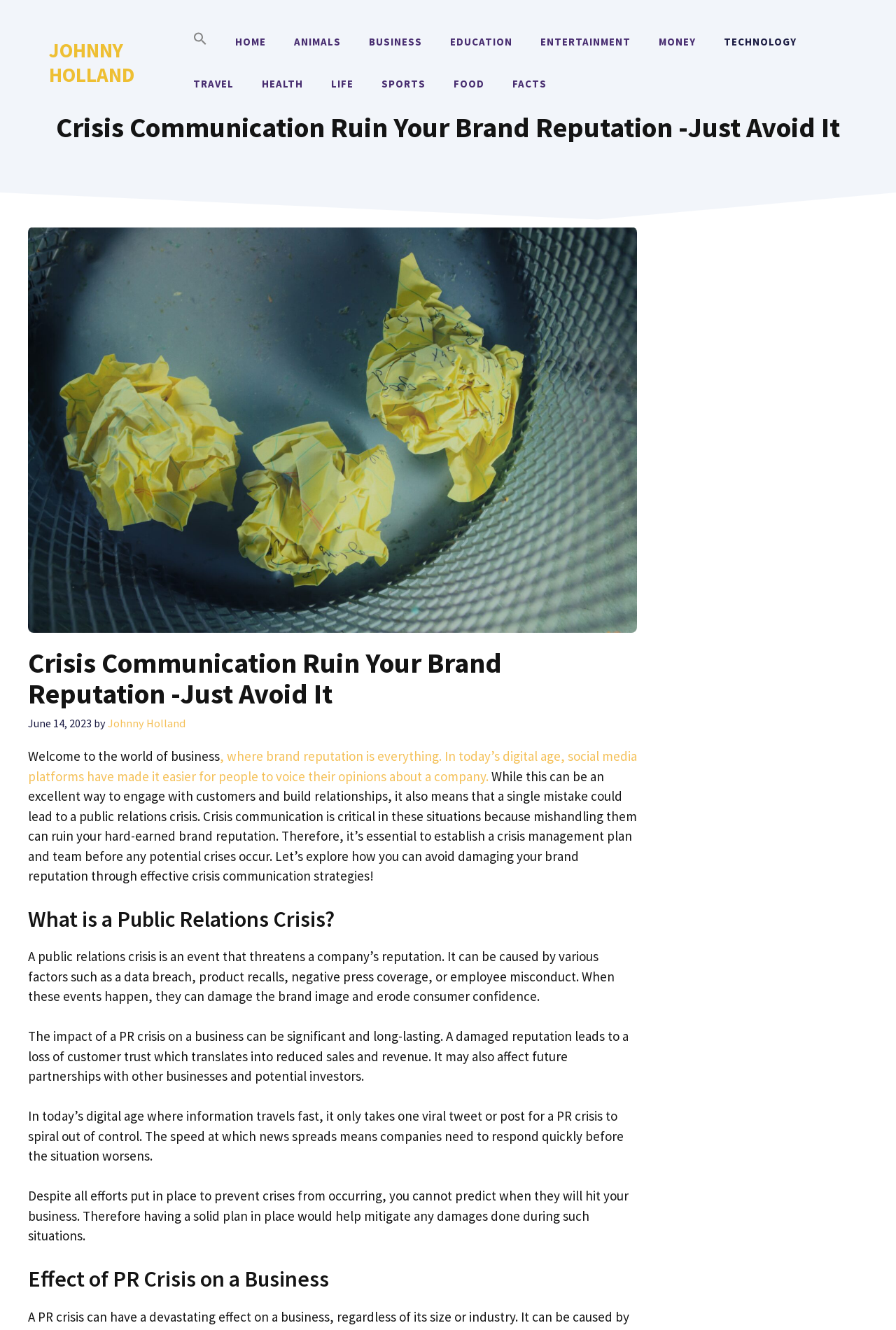Locate the bounding box coordinates of the UI element described by: "Johnny Holland". The bounding box coordinates should consist of four float numbers between 0 and 1, i.e., [left, top, right, bottom].

[0.12, 0.538, 0.207, 0.549]